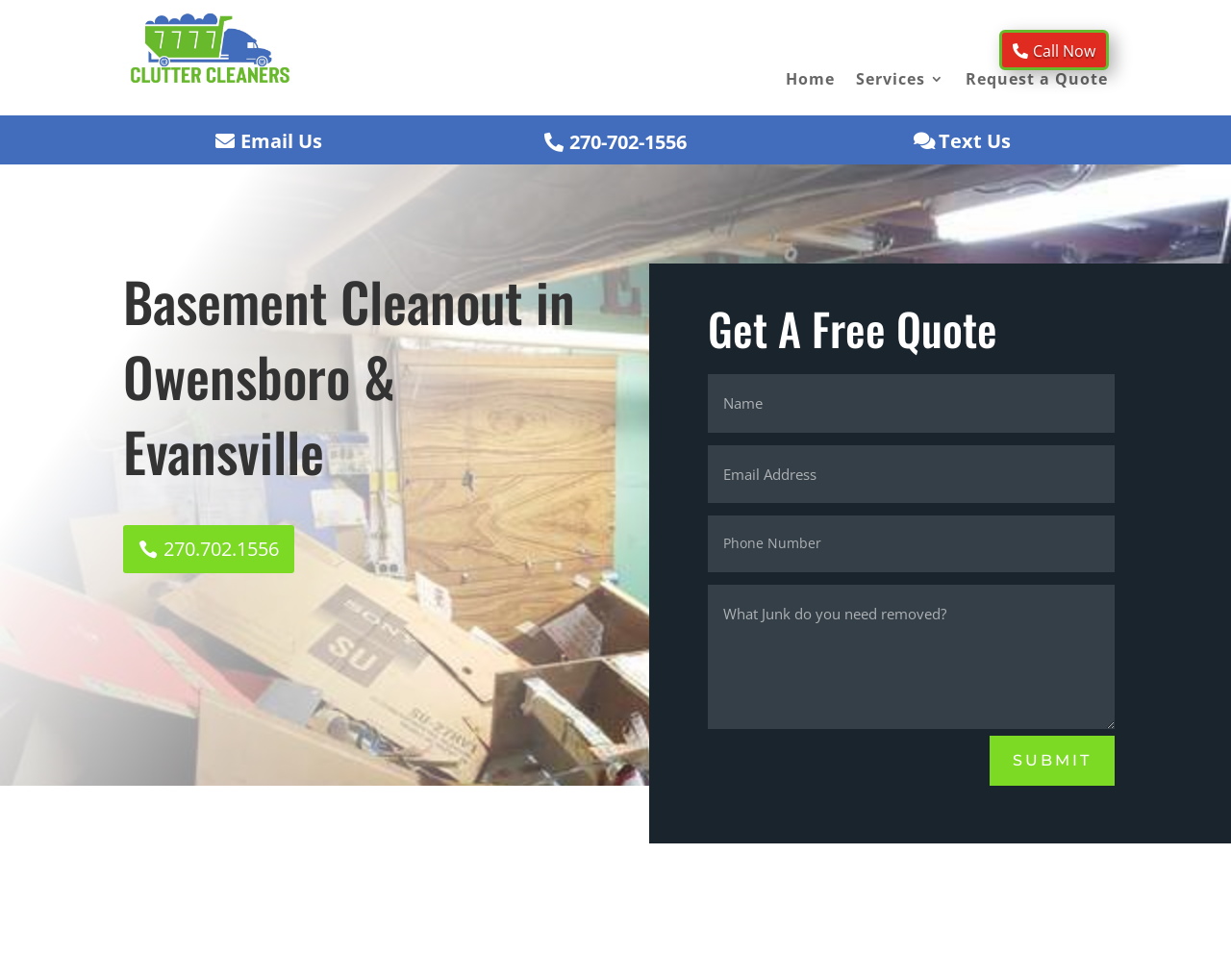Given the element description, predict the bounding box coordinates in the format (top-left x, top-left y, bottom-right x, bottom-right y), using floating point numbers between 0 and 1: Call Now

[0.812, 0.03, 0.901, 0.071]